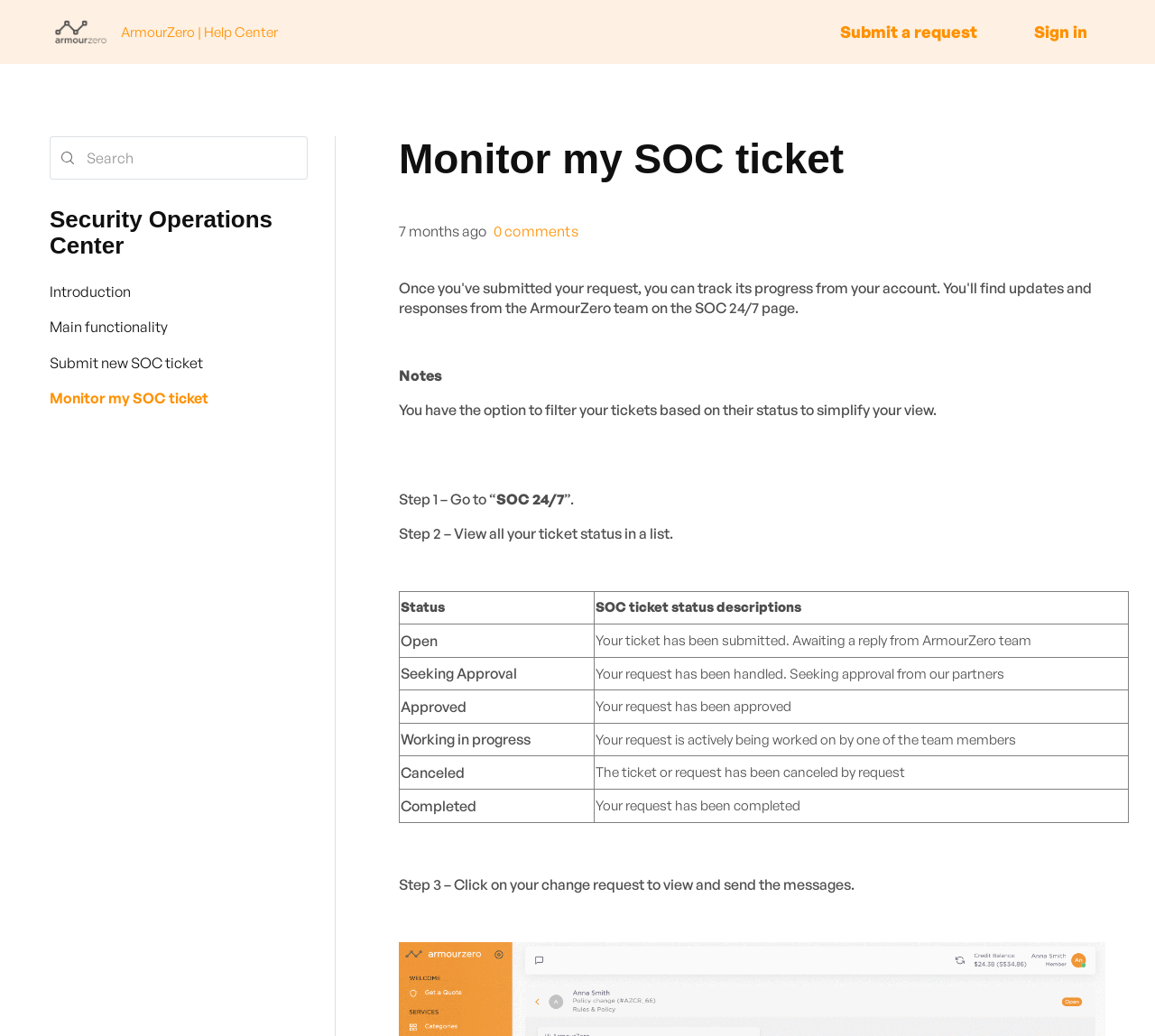Please determine the bounding box coordinates for the UI element described here. Use the format (top-left x, top-left y, bottom-right x, bottom-right y) with values bounded between 0 and 1: aria-label="Search" name="query" placeholder="Search"

[0.043, 0.132, 0.266, 0.174]